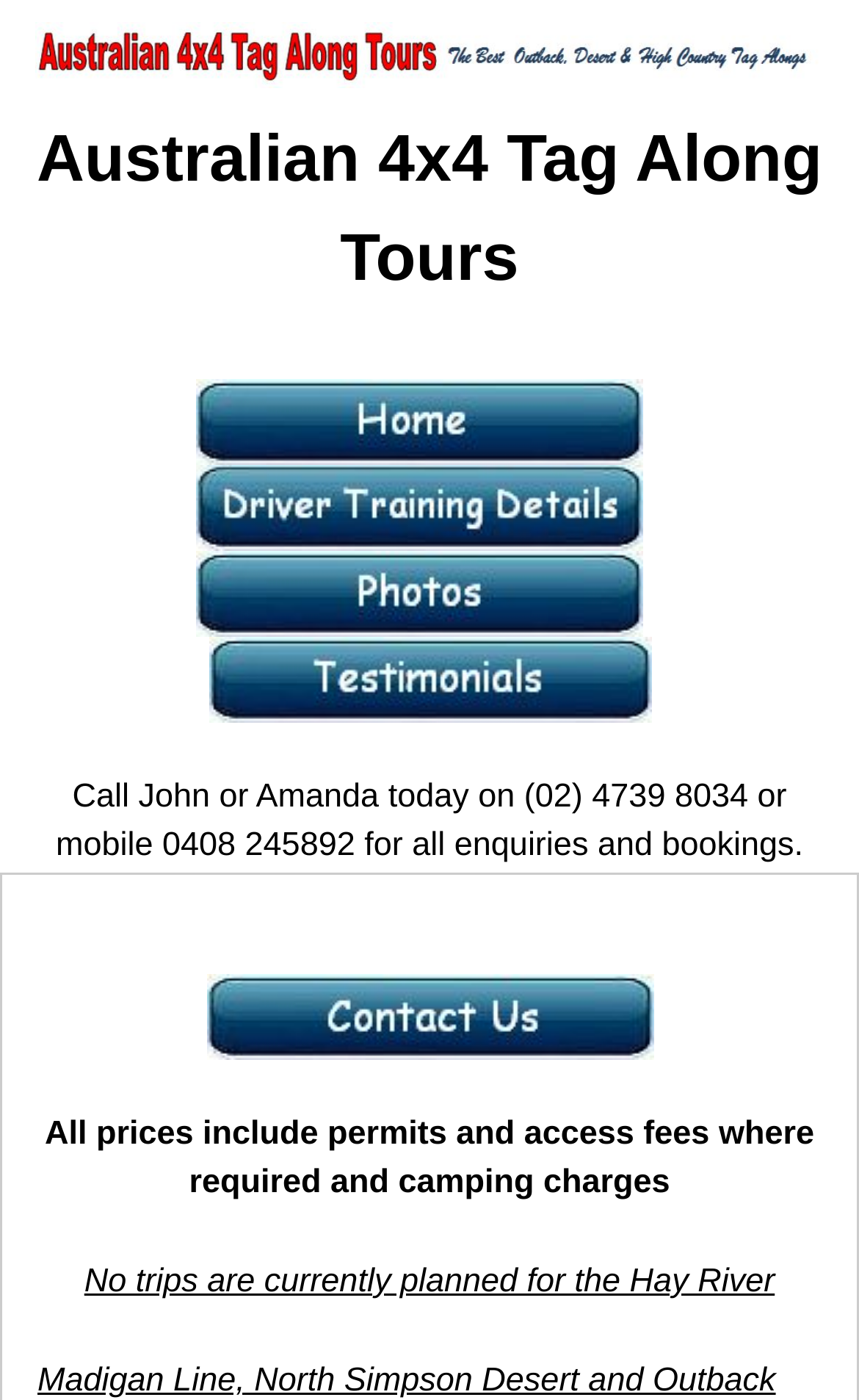What type of tours does the website offer?
Using the image as a reference, deliver a detailed and thorough answer to the question.

Based on the webpage content, specifically the heading 'Australian 4x4 Tag Along Tours for the best Outback Desert & High Country 4wd Tag Along Tours', it is clear that the website offers 4x4 tag along tours.